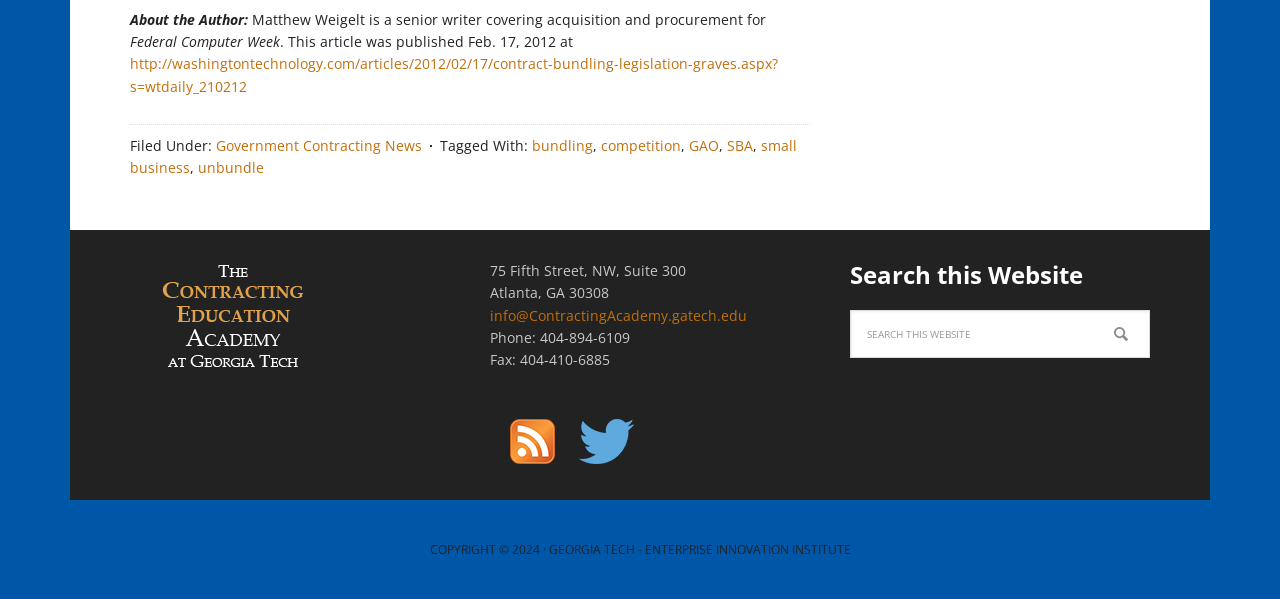What is the purpose of the search box?
Provide a detailed and well-explained answer to the question.

The search box is labeled as 'Search this Website' and has a searchbox with a button labeled 'Search', indicating its purpose is to search the website.